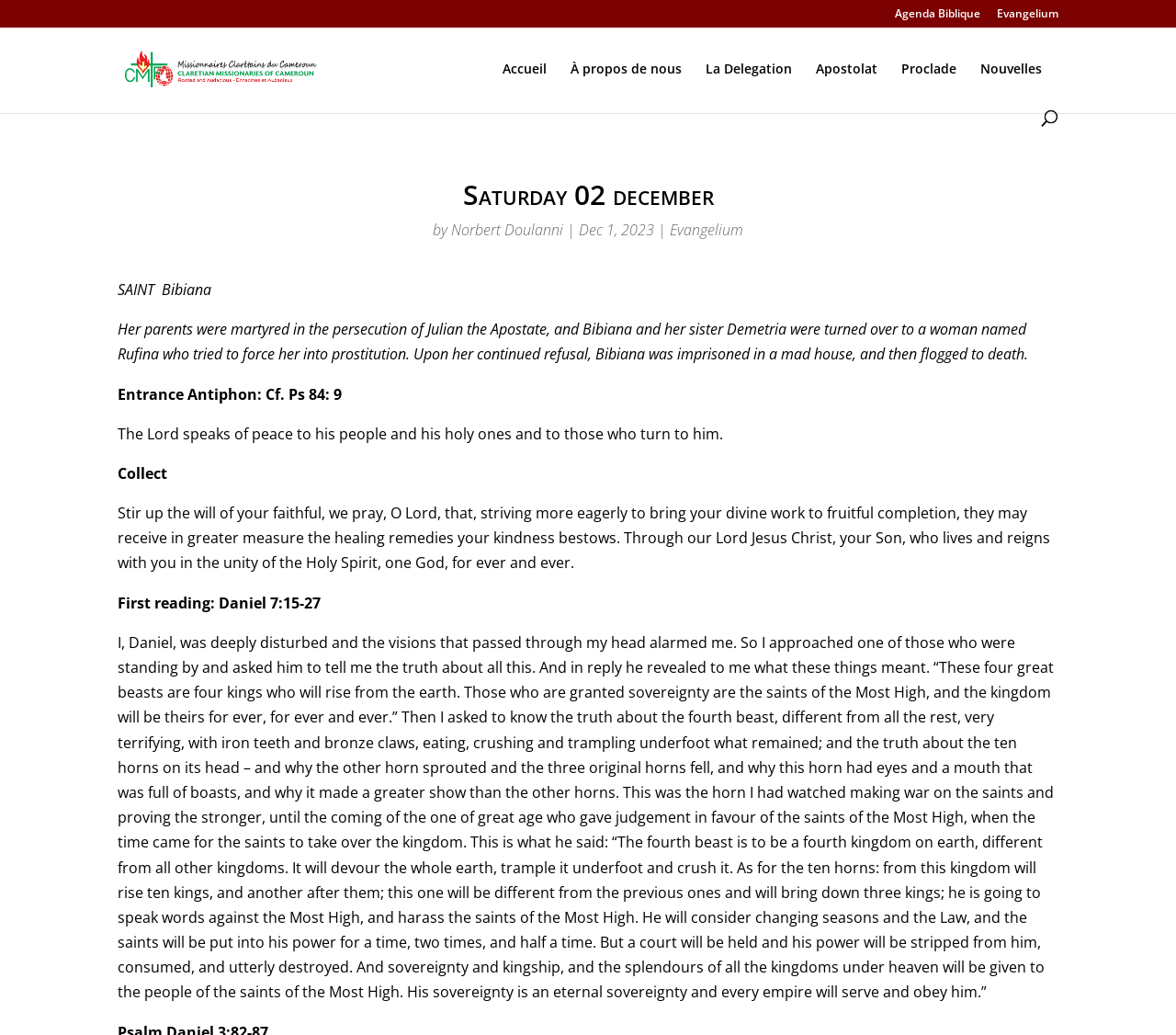Extract the primary heading text from the webpage.

Saturday 02 december